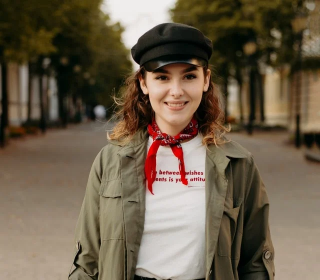Generate a complete and detailed caption for the image.

The image features a cheerful young woman standing in an outdoor setting, surrounded by a serene street lined with trees. She is dressed in a stylish military-green jacket and wears a white t-shirt that features a red graphic text, accompanied by a bright red bandana tied around her neck, adding a pop of color to her outfit. On her head, she sports a black cap, enhancing her trendy look. The warm, natural light creates a welcoming atmosphere, reflecting a sense of joy and confidence. This image captures the essence of casual style intertwined with a relaxed lifestyle, resonating with themes of tranquility and personal expression, fitting the context of creating a peaceful oasis at home.